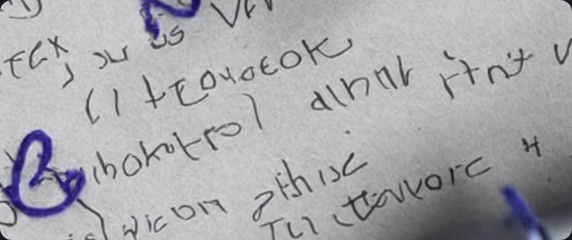Is the writing in the image formal?
Please provide a single word or phrase based on the screenshot.

No